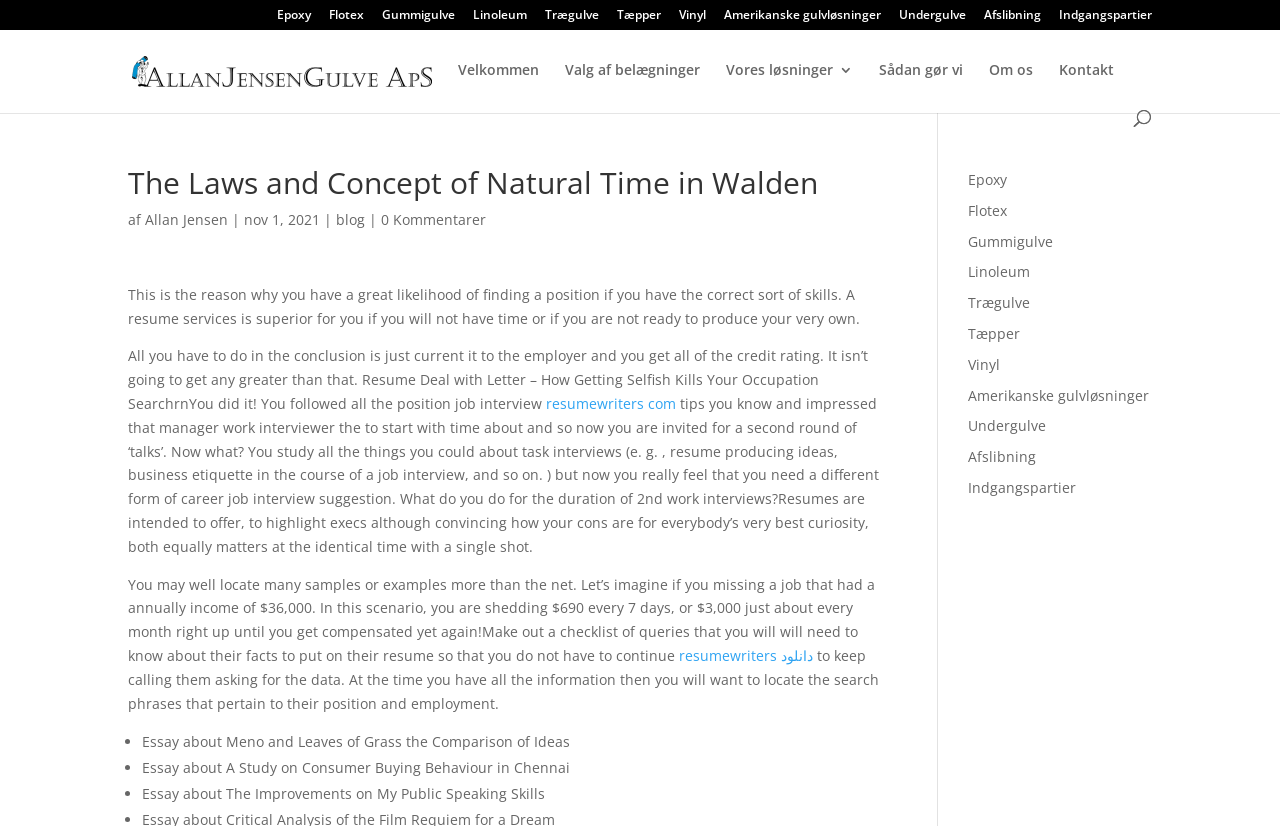Using the webpage screenshot and the element description Valg af belægninger, determine the bounding box coordinates. Specify the coordinates in the format (top-left x, top-left y, bottom-right x, bottom-right y) with values ranging from 0 to 1.

[0.441, 0.076, 0.547, 0.133]